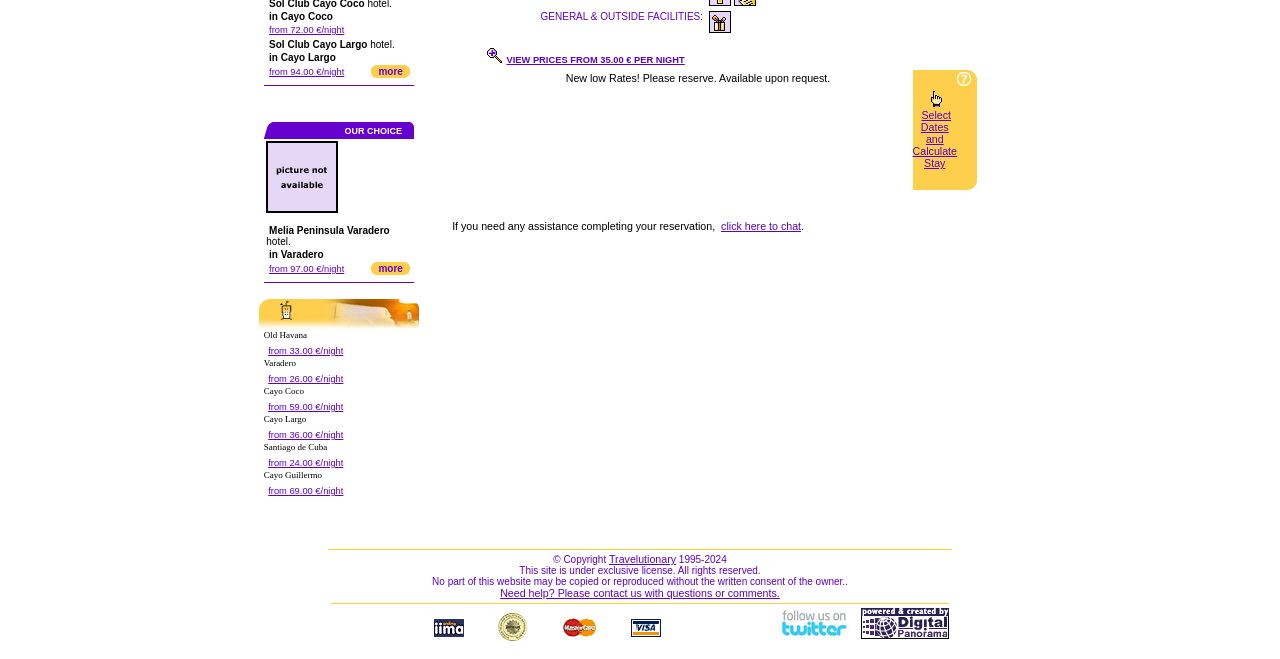Determine the bounding box coordinates of the UI element described below. Use the format (top-left x, top-left y, bottom-right x, bottom-right y) with floating point numbers between 0 and 1: more

[0.29, 0.398, 0.32, 0.417]